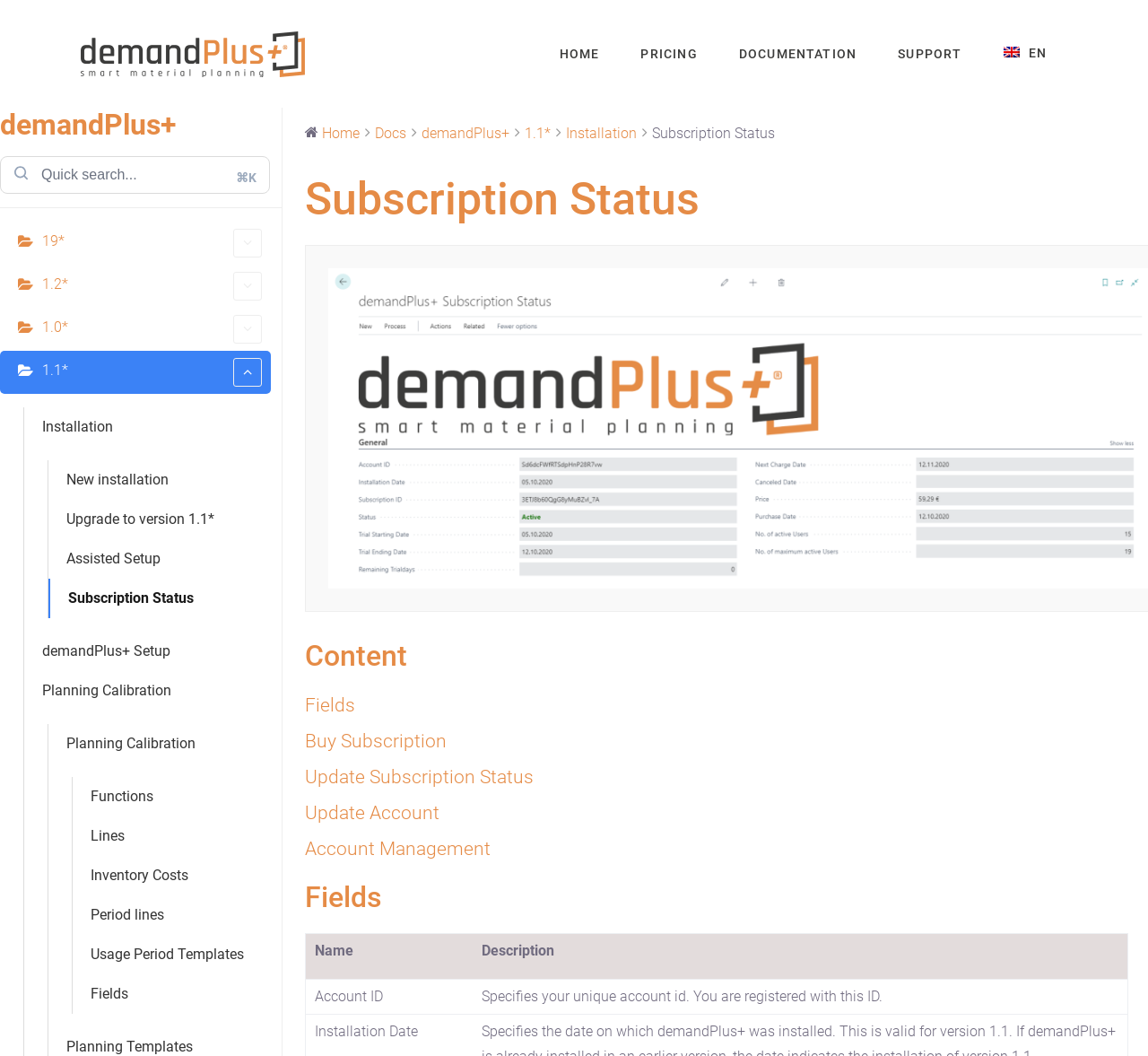Create an in-depth description of the webpage, covering main sections.

The webpage is a subscription management page for demandPlus+. At the top left corner, there is a logo with three variations: dark, light, and default. Next to the logo, there are navigation links: HOME, PRICING, DOCUMENTATION, SUPPORT, and EN. Below the navigation links, there is a heading "demandPlus+" and a search box with a magnifying glass icon.

On the left side of the page, there are several links related to installation, setup, and subscription management, including "Installation", "New installation", "Upgrade to version 1.1*", "Assisted Setup", and "Subscription Status". Below these links, there are more links related to planning calibration, functions, lines, inventory costs, and period lines.

On the right side of the page, there is a main content area with several sections. The first section has a heading "Subscription Status" and a link to "Fields". Below this section, there are links to "Buy Subscription", "Update Subscription Status", "Update Account", and "Account Management". The next section has a heading "Fields Anchor" with a link to "Anchor".

The main content area also has a table with two columns: "Name" and "Description". The table has two rows, with the first row containing "Account ID" and its description, and the second row containing "Installation Date" and its description.